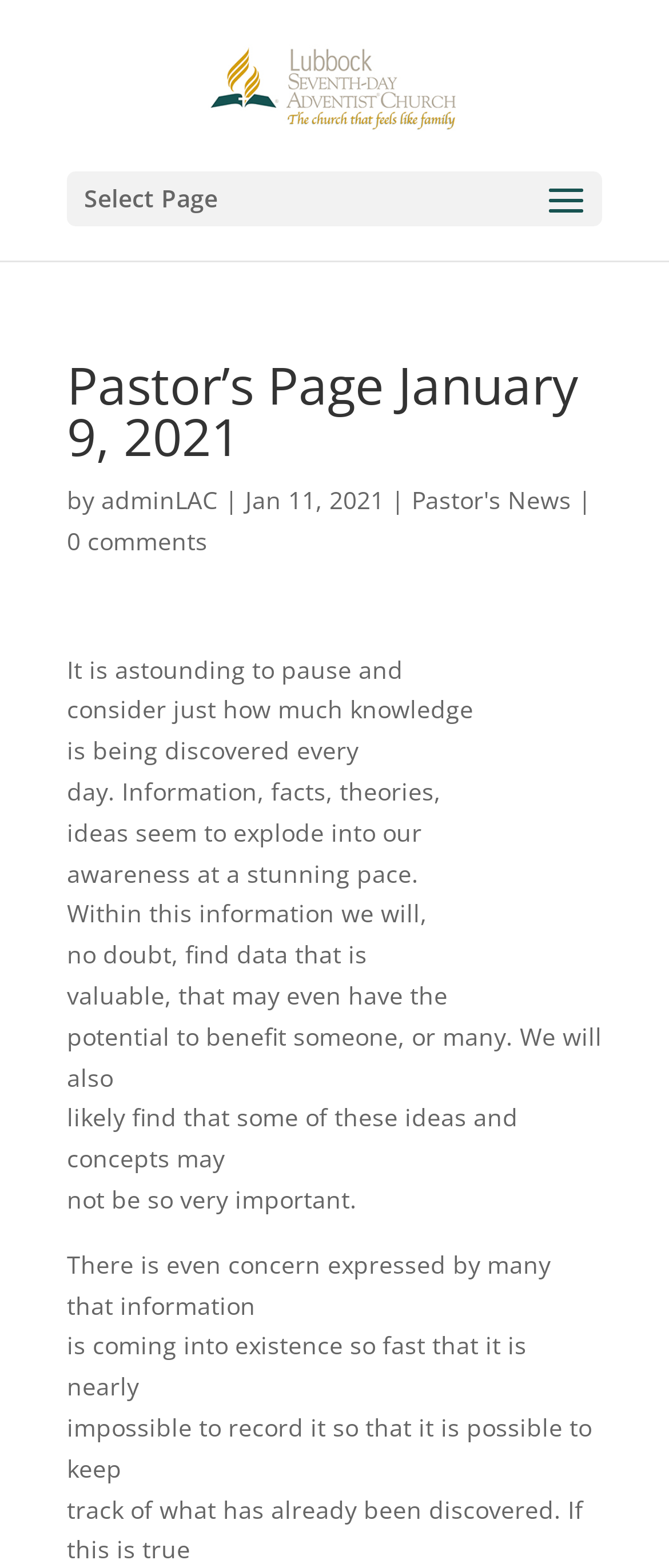Offer a detailed explanation of the webpage layout and contents.

The webpage is about the Pastor's Page of the Lubbock Adventist Church, dated January 9, 2021. At the top, there is a link to the church's homepage, accompanied by an image of the church's logo. Below this, there is a dropdown menu labeled "Select Page".

The main content of the page is a blog post or article, titled "Pastor's Page January 9, 2021". The title is followed by the author's name, "adminLAC", and the date "Jan 11, 2021". There is also a link to "Pastor's News" and a comment section with zero comments.

The article itself is a reflection on the rapid pace of knowledge discovery and the challenges of keeping track of new information. The text is divided into several paragraphs, with the first paragraph discussing the astounding rate of knowledge discovery and the explosion of new ideas and concepts. The subsequent paragraphs explore the implications of this rapid pace, including the potential benefits and drawbacks of new information.

Throughout the article, the text is arranged in a single column, with each paragraph flowing into the next. There are no images or other multimedia elements besides the church logo at the top. The overall layout is simple and easy to follow, with clear headings and concise text.